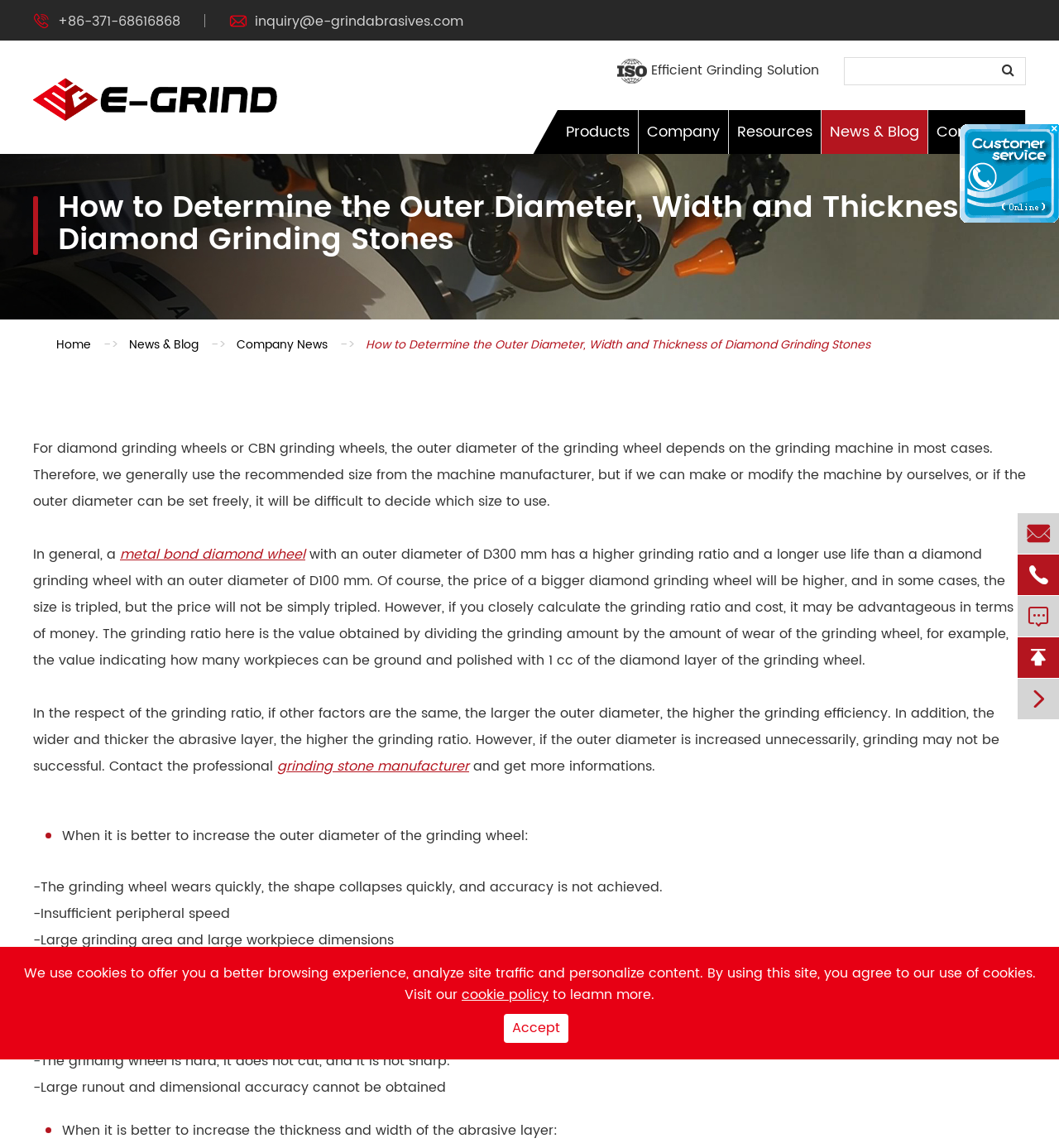Find the bounding box coordinates of the element I should click to carry out the following instruction: "Click the 'inquiry@e-grindabrasives.com' link".

[0.241, 0.009, 0.438, 0.028]